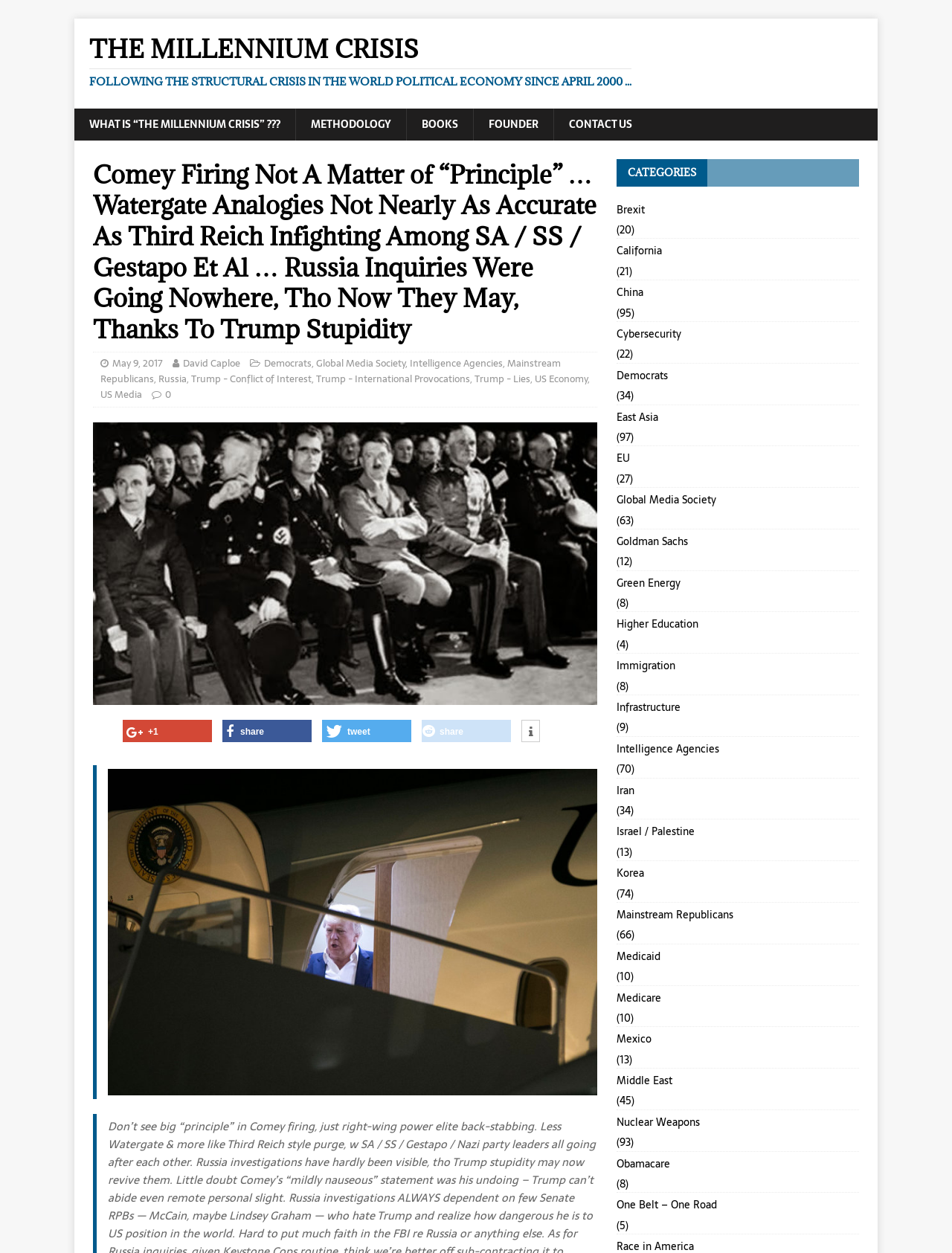Refer to the image and provide a thorough answer to this question:
What is the author of the article?

The question asks for the author of the article. By examining the webpage, we can see that the link 'David Caploe' is present, which suggests that David Caploe is the author of the article.